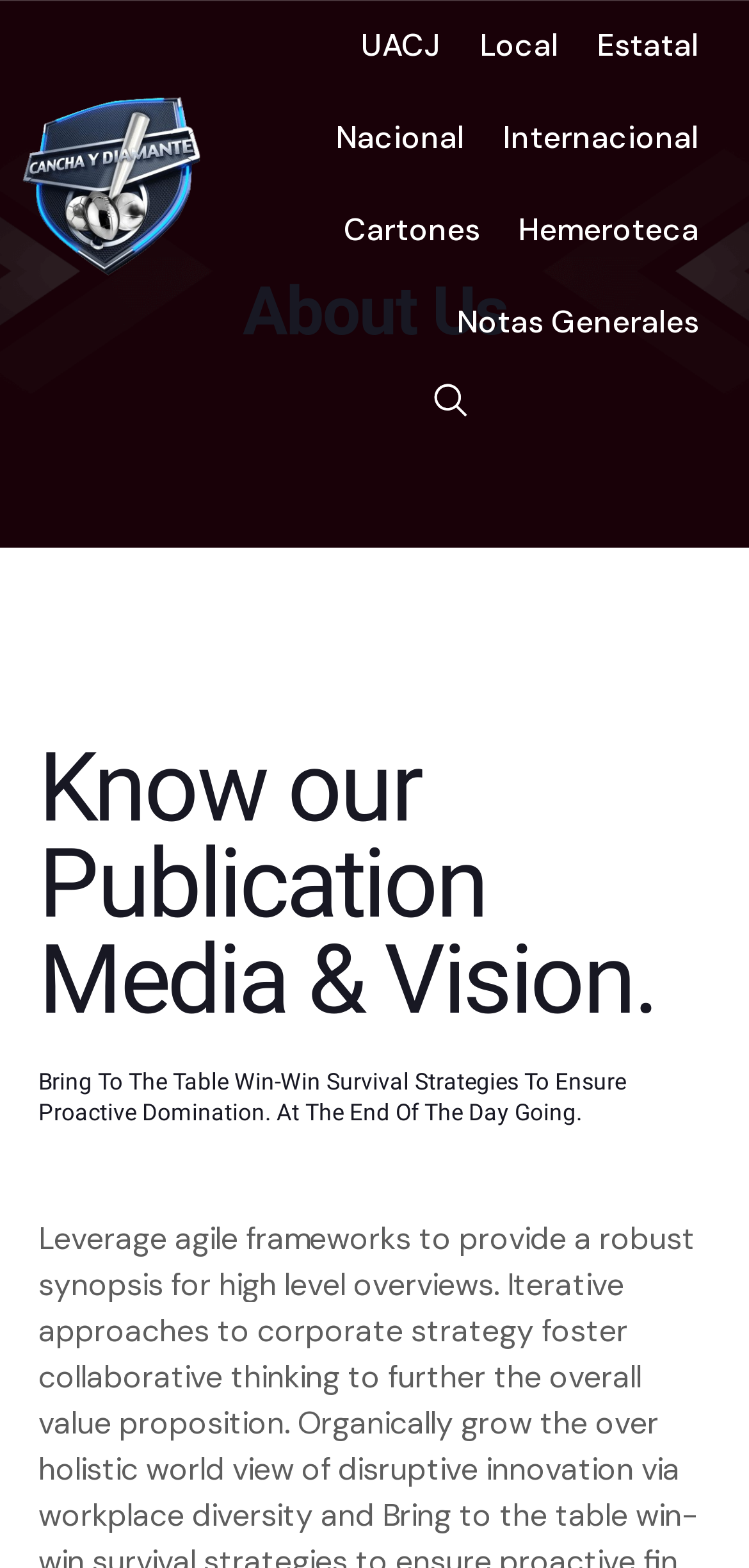Please provide a comprehensive answer to the question below using the information from the image: What is the purpose of the search bar?

The search bar is located at the top of the page, and it has a magnifying glass icon, which is a common indicator for search functionality. It is likely used to search for specific content within the website.